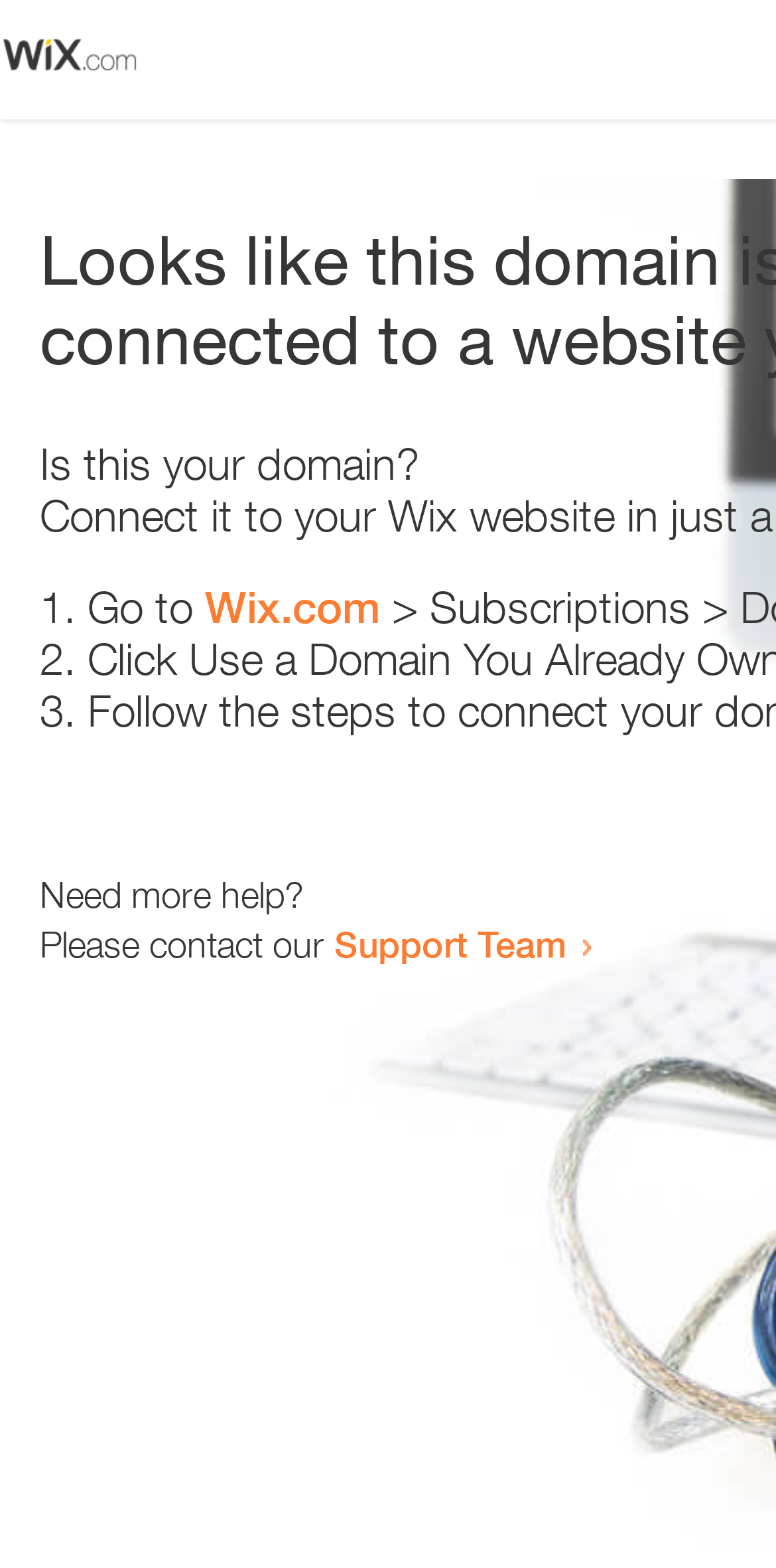Answer the question in one word or a short phrase:
What is the first step to take?

Go to Wix.com